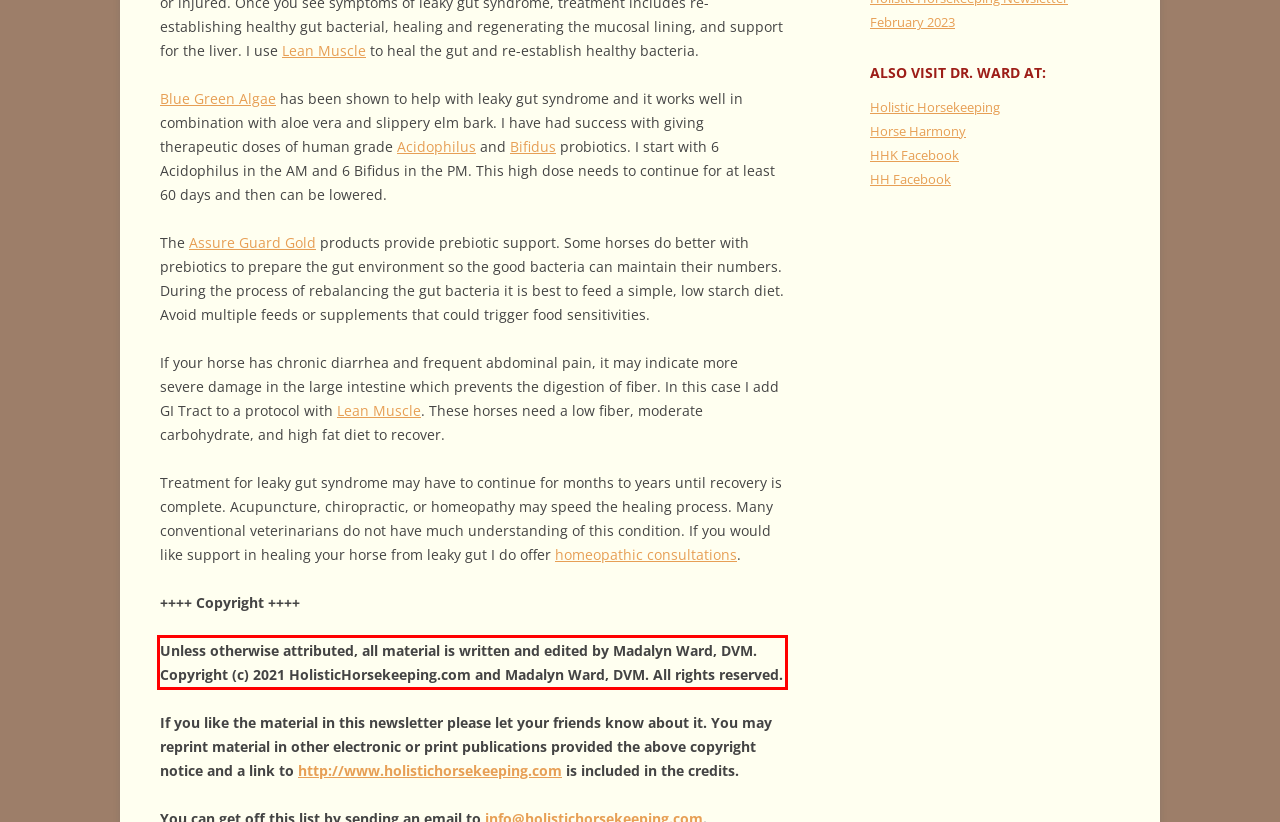Within the screenshot of a webpage, identify the red bounding box and perform OCR to capture the text content it contains.

Unless otherwise attributed, all material is written and edited by Madalyn Ward, DVM. Copyright (c) 2021 HolisticHorsekeeping.com and Madalyn Ward, DVM. All rights reserved.